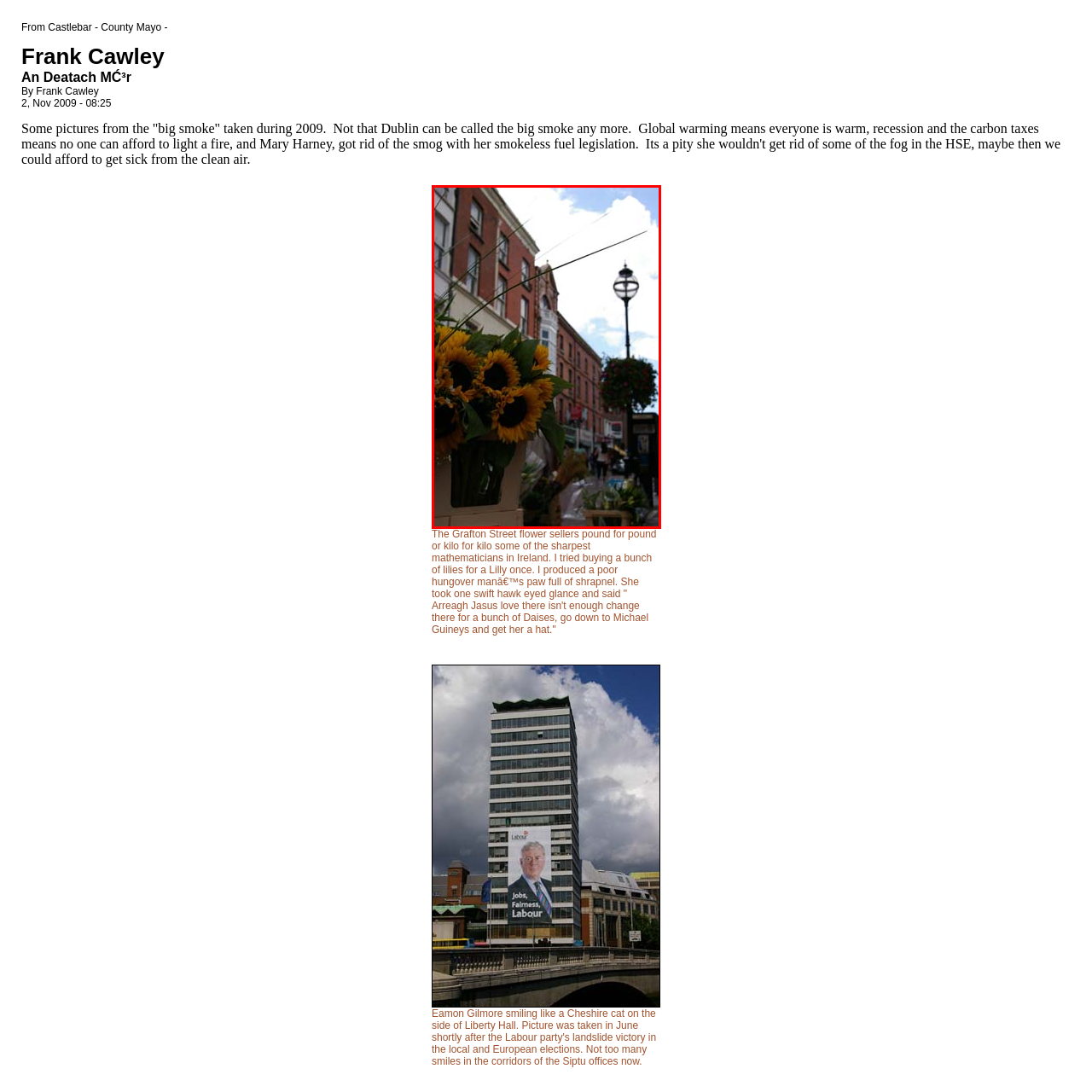Offer a detailed caption for the image that is surrounded by the red border.

The image captures a vibrant street scene in Dublin, showcasing a delightful display of sunflowers in the foreground, with their bright yellow petals contrasting beautifully against the lush green foliage. Behind these floral arrangements, the historic architecture of the buildings reflects the charm of the city, hinting at a lively urban atmosphere. A lamppost adorned with hanging flower baskets enhances the picturesque quality of the scene, while pedestrians can be seen strolling along the street, suggesting a bustling local market. The sky overhead is partly cloudy, adding a soft, natural light to the composition, evoking a sense of warmth and community in this bustling area. The photograph was taken during June 2009, capturing a moment that intertwines nature and urban life in the heart of Dublin.